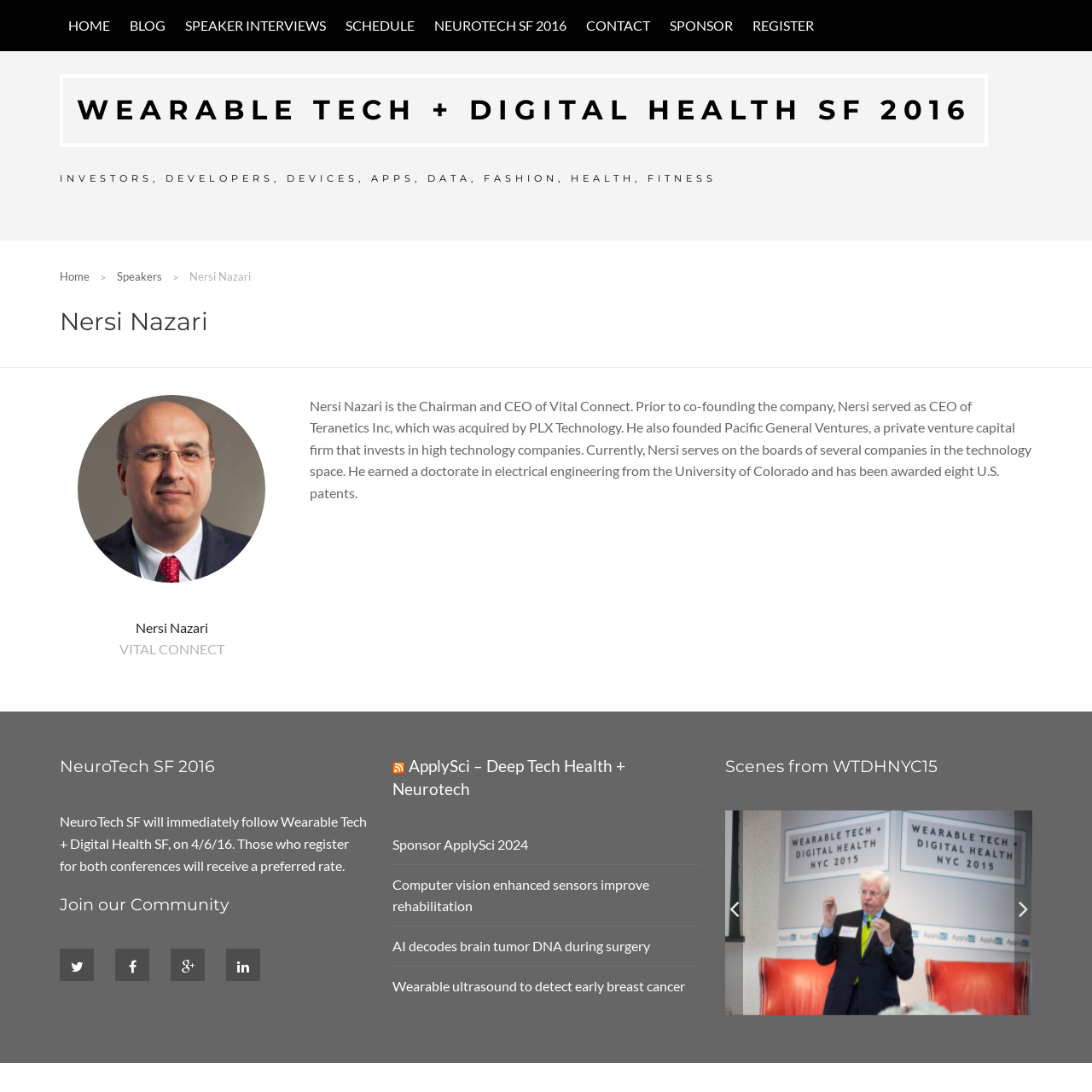Please answer the following question using a single word or phrase: 
What is the name of the CEO of Vital Connect?

Nersi Nazari